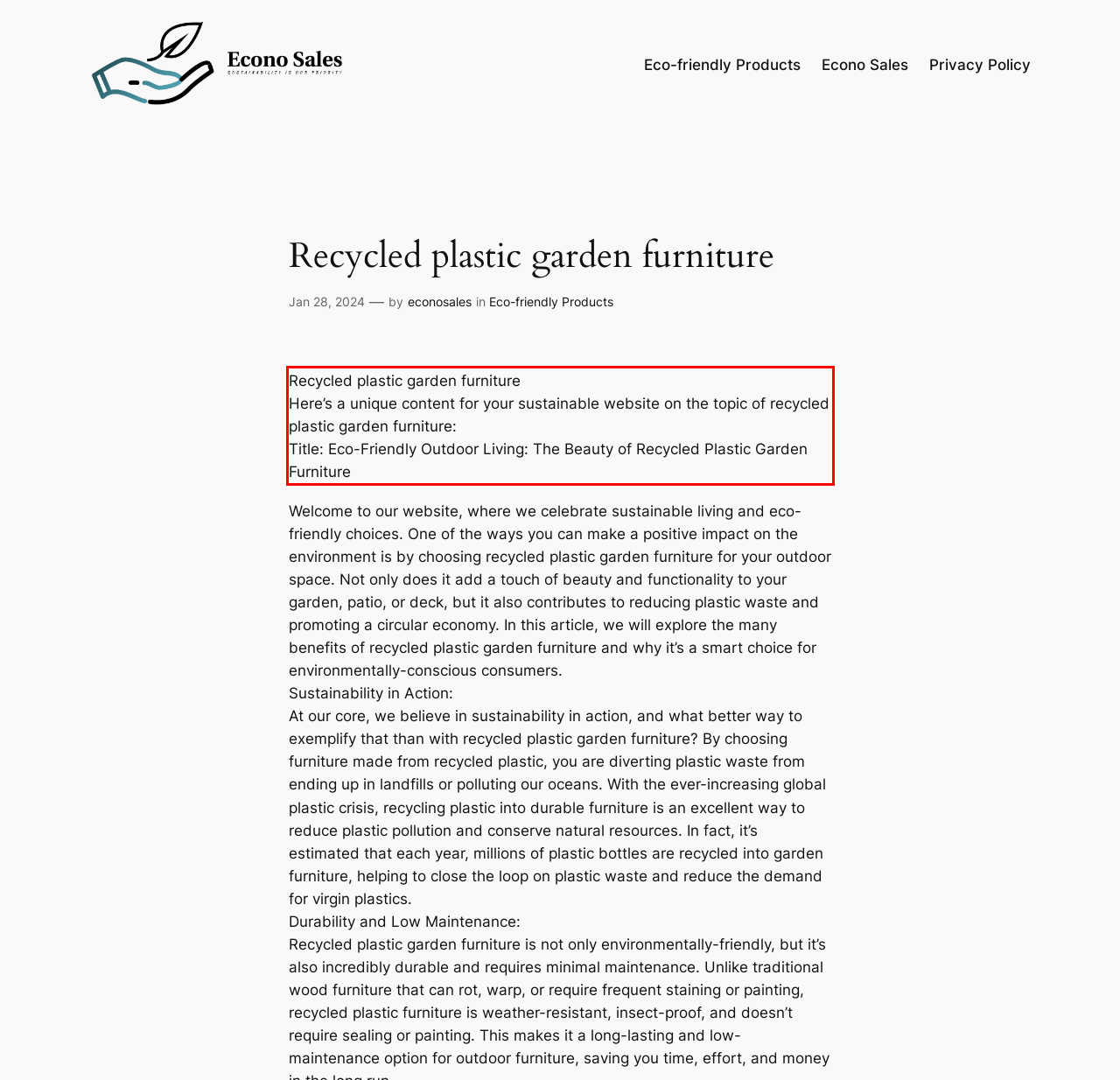Using the provided screenshot of a webpage, recognize and generate the text found within the red rectangle bounding box.

Recycled plastic garden furniture Here’s a unique content for your sustainable website on the topic of recycled plastic garden furniture: Title: Eco-Friendly Outdoor Living: The Beauty of Recycled Plastic Garden Furniture